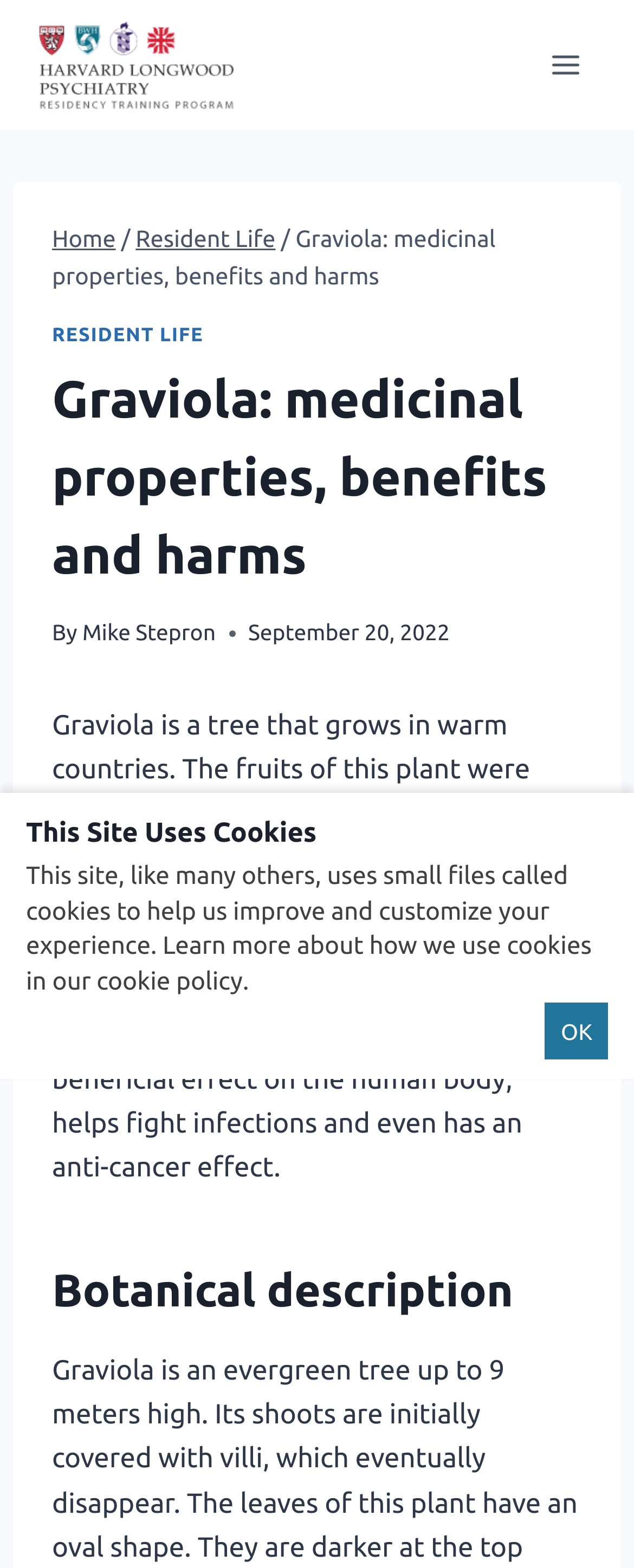Determine the bounding box coordinates for the UI element with the following description: "aria-label="Harvard Longwood Psychiatry Residency Program"". The coordinates should be four float numbers between 0 and 1, represented as [left, top, right, bottom].

[0.062, 0.013, 0.369, 0.07]